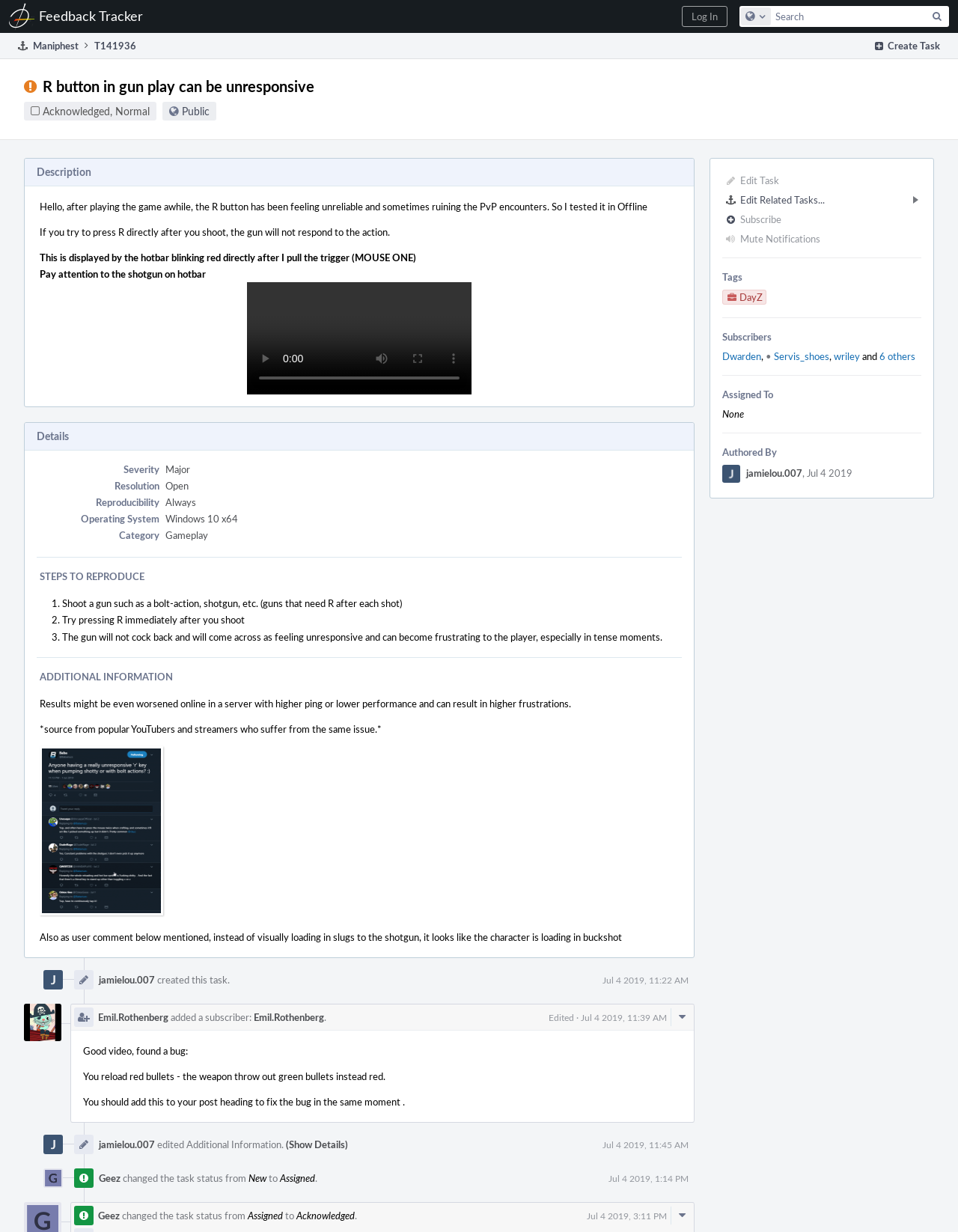Using floating point numbers between 0 and 1, provide the bounding box coordinates in the format (top-left x, top-left y, bottom-right x, bottom-right y). Locate the UI element described here: parent_node: jamielou.007, Jul 4 2019

[0.754, 0.377, 0.773, 0.392]